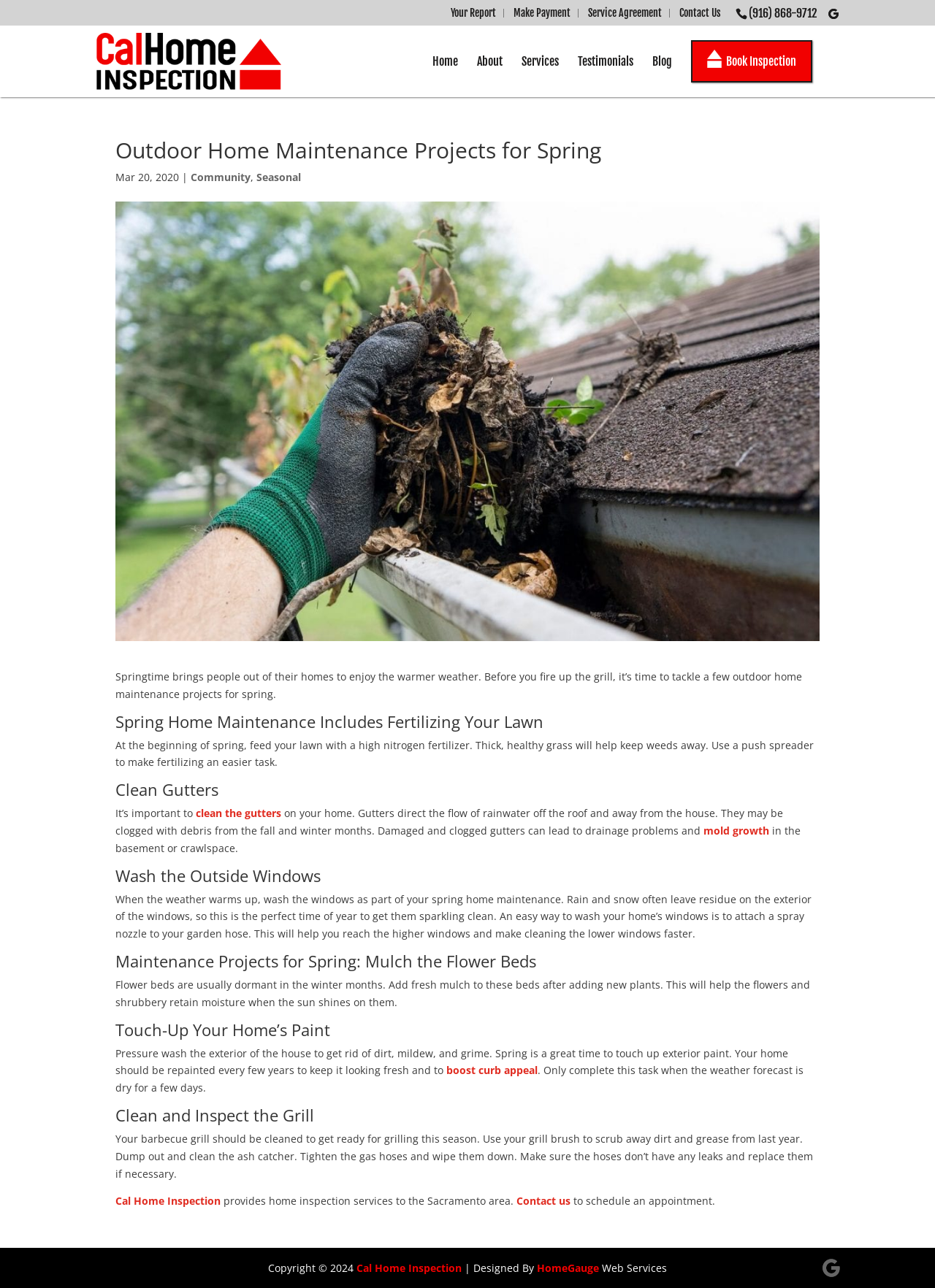Find and provide the bounding box coordinates for the UI element described with: "Service Agreement".

[0.629, 0.007, 0.708, 0.014]